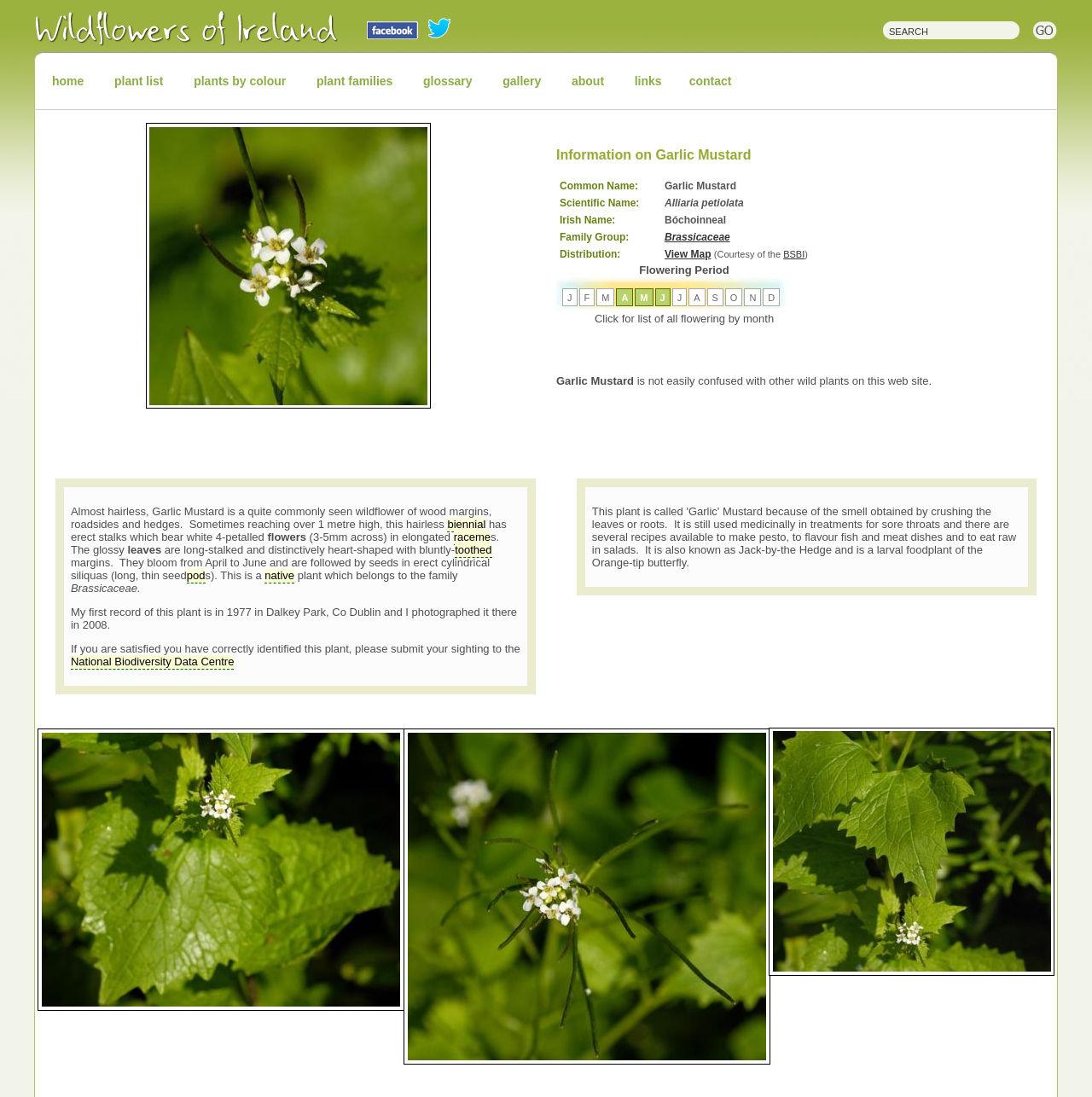Using the information from the screenshot, answer the following question thoroughly:
What is the scientific name of the wildflower?

I found the answer by looking at the table with the heading 'Information on Garlic Mustard' and finding the cell with the label 'Scientific Name:' which has the value 'Alliaria petiolata'.